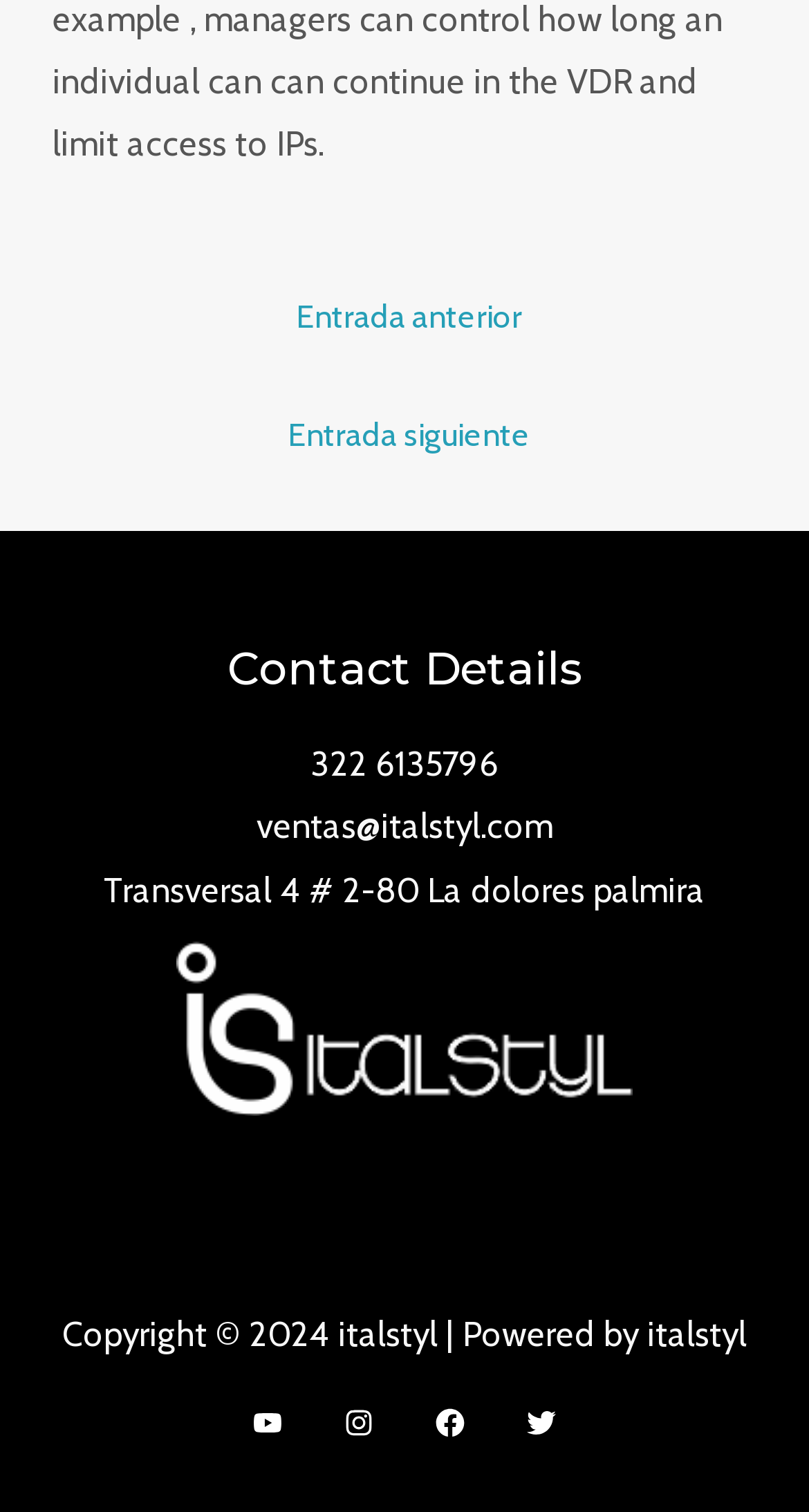What is the copyright information?
Refer to the screenshot and respond with a concise word or phrase.

Copyright © 2024 italstyl